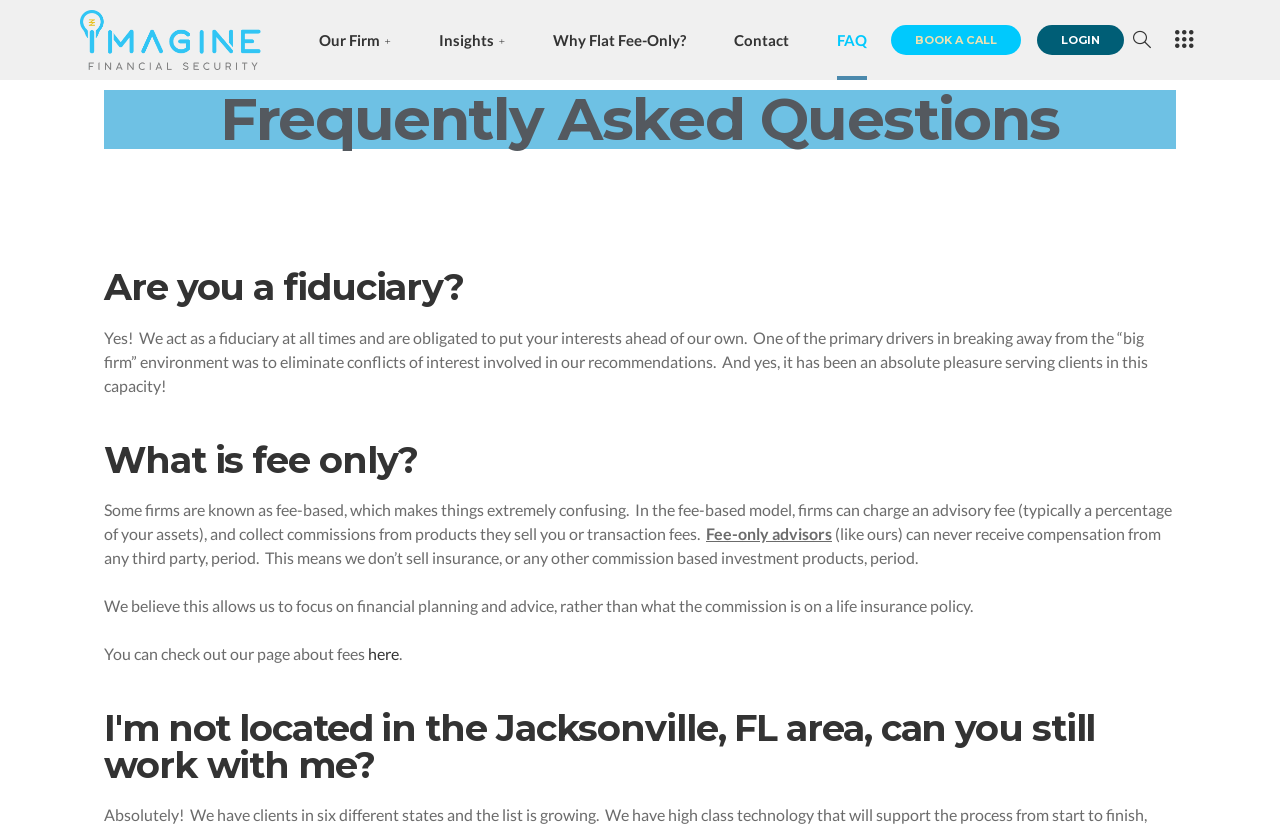Respond to the question with just a single word or phrase: 
How many FAQs are listed on this webpage?

3